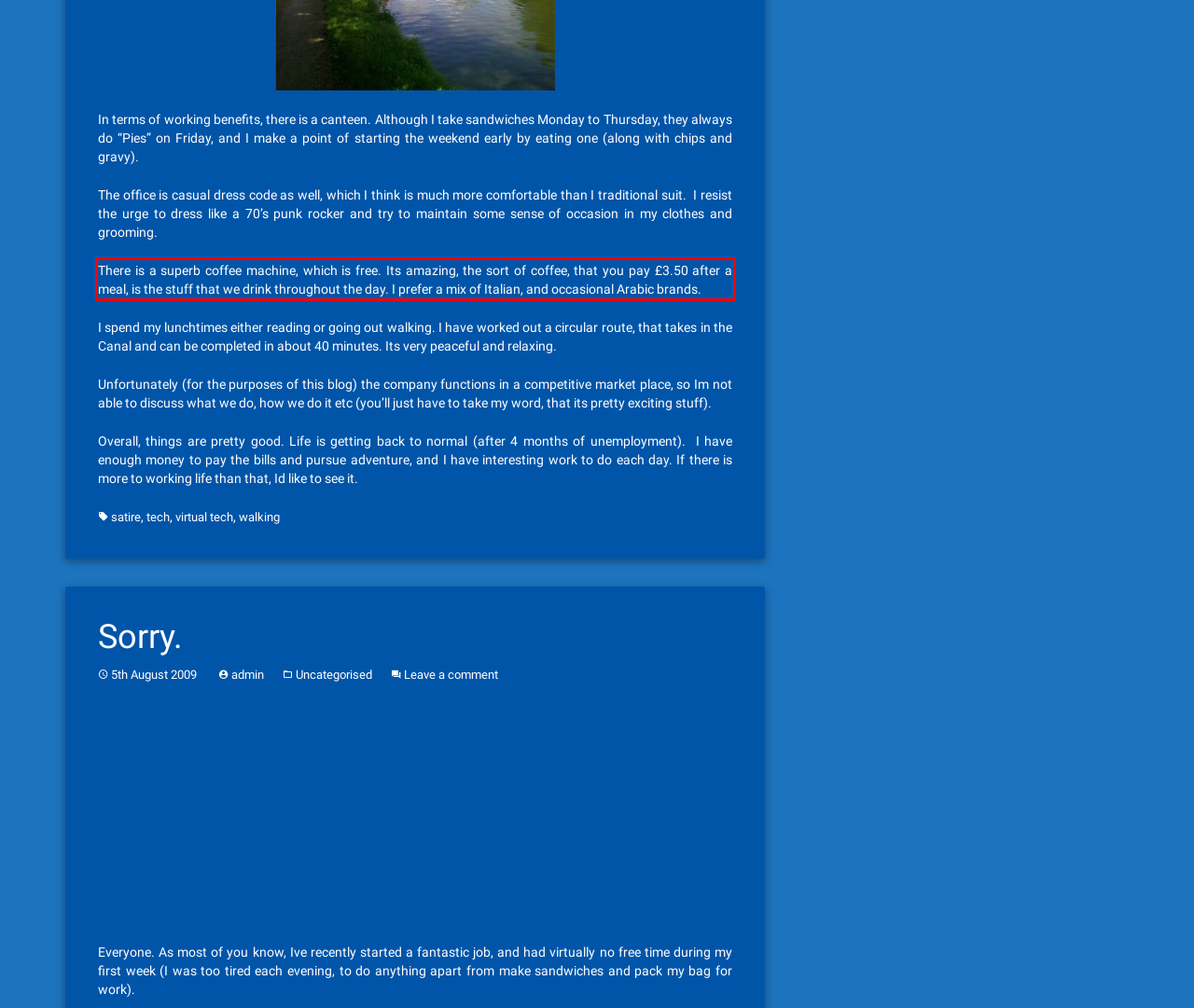With the given screenshot of a webpage, locate the red rectangle bounding box and extract the text content using OCR.

There is a superb coffee machine, which is free. Its amazing, the sort of coffee, that you pay £3.50 after a meal, is the stuff that we drink throughout the day. I prefer a mix of Italian, and occasional Arabic brands.